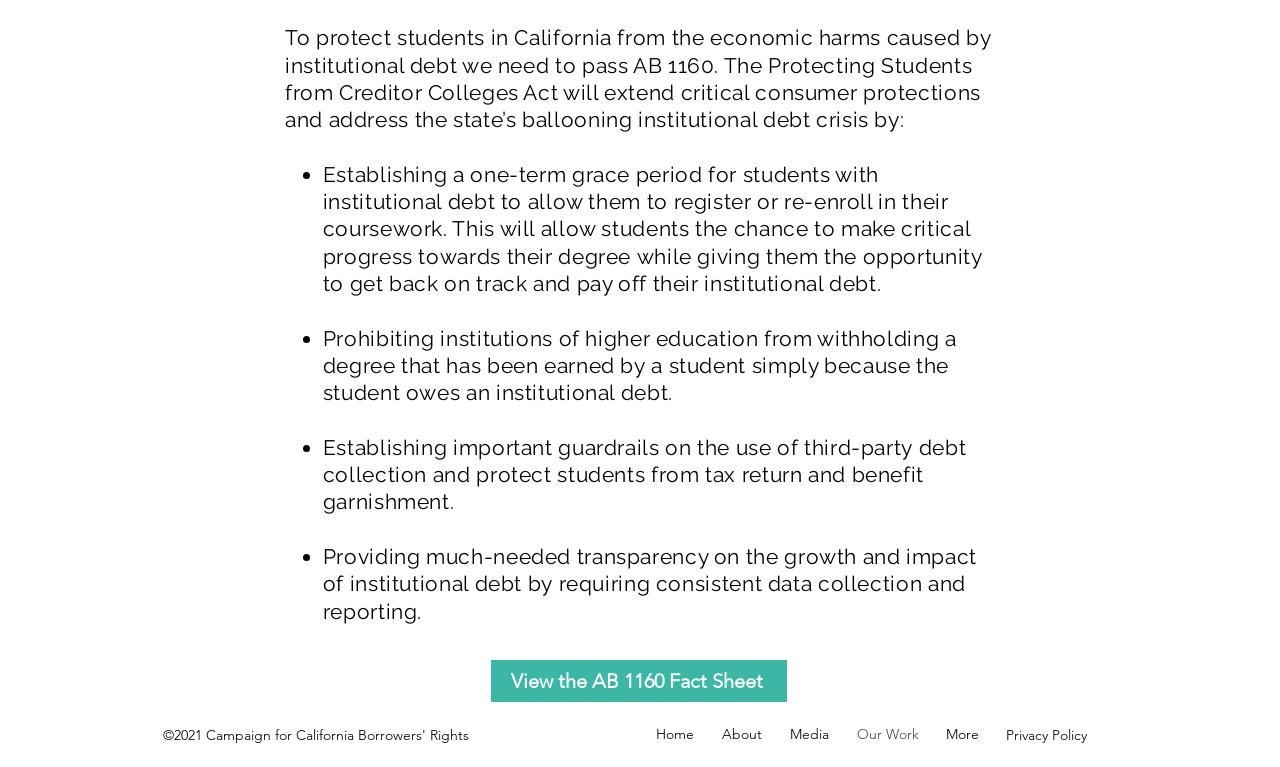Bounding box coordinates are to be given in the format (top-left x, top-left y, bottom-right x, bottom-right y). All values must be floating point numbers between 0 and 1. Provide the bounding box coordinate for the UI element described as: More

[0.728, 0.941, 0.775, 0.974]